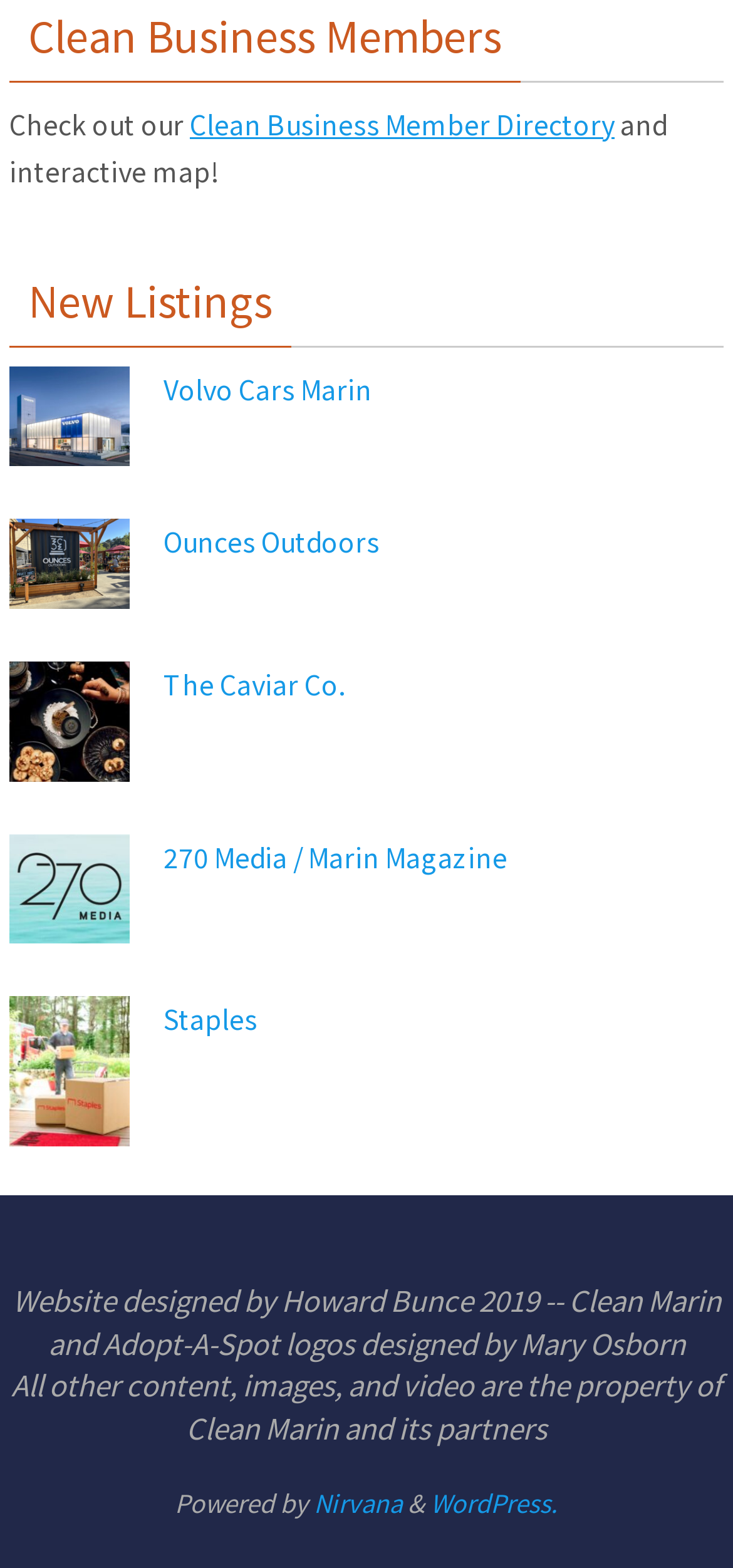Please identify the bounding box coordinates of the element's region that needs to be clicked to fulfill the following instruction: "Go to Nirvana". The bounding box coordinates should consist of four float numbers between 0 and 1, i.e., [left, top, right, bottom].

[0.428, 0.947, 0.549, 0.97]